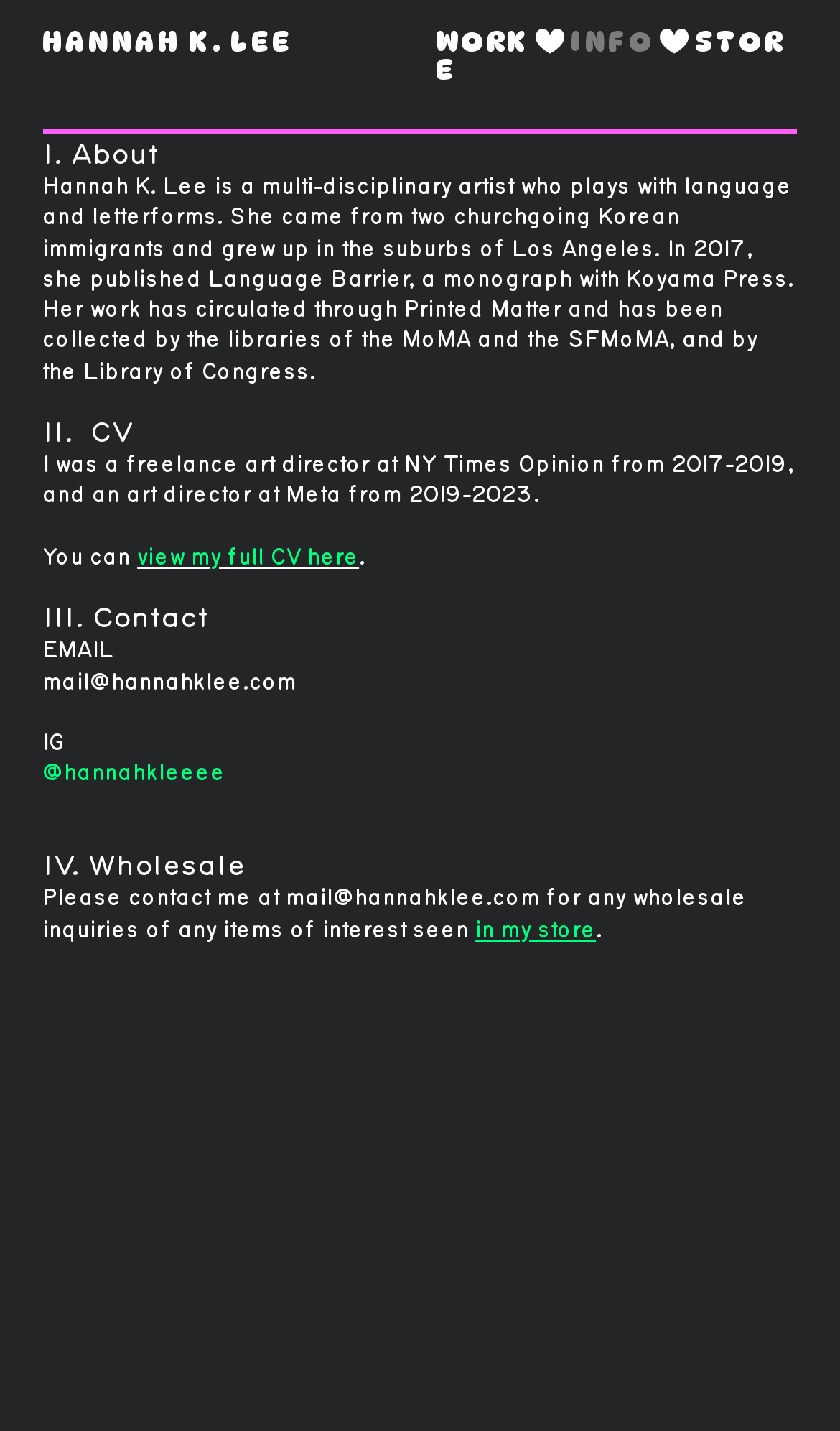Carefully examine the image and provide an in-depth answer to the question: What is the purpose of the 'IV. Wholesale' section?

The 'IV. Wholesale' section provides information on how to contact Hannah K. Lee for wholesale inquiries of items seen in her store, as described in the section.